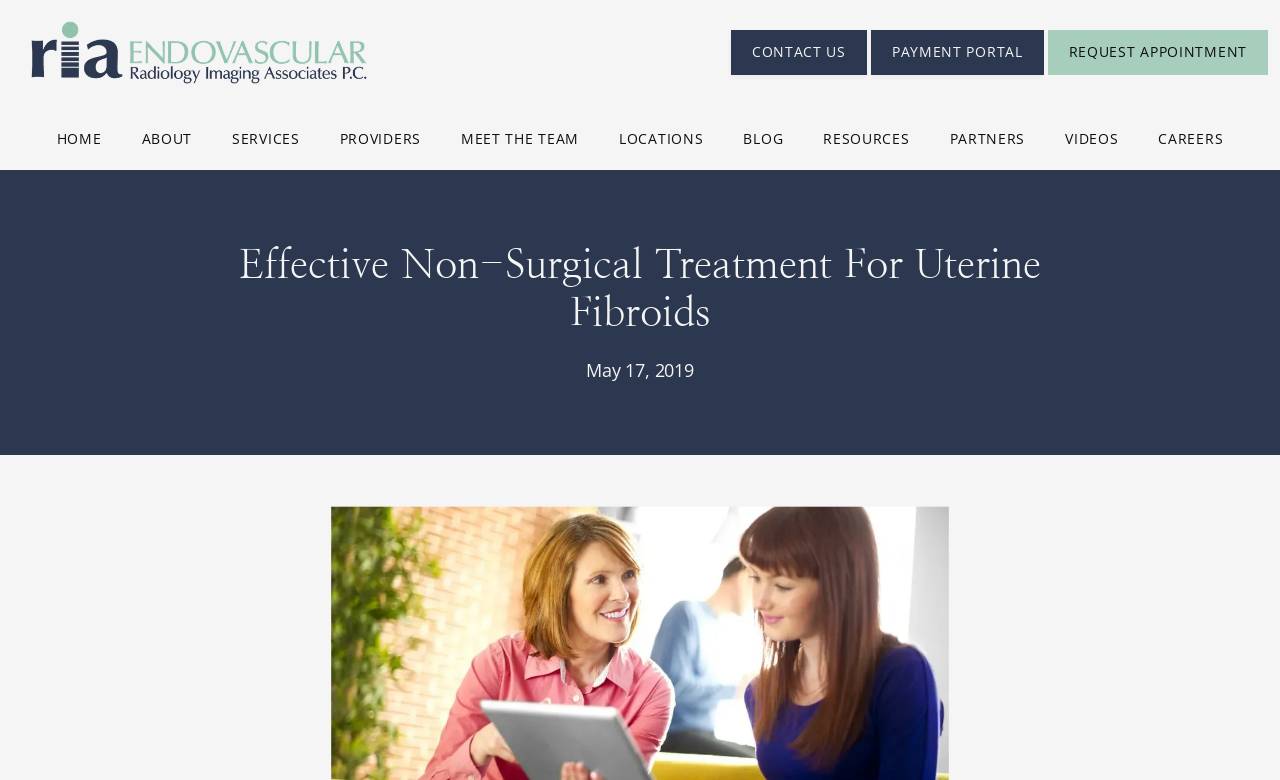Determine the coordinates of the bounding box for the clickable area needed to execute this instruction: "request an appointment".

[0.817, 0.036, 0.992, 0.102]